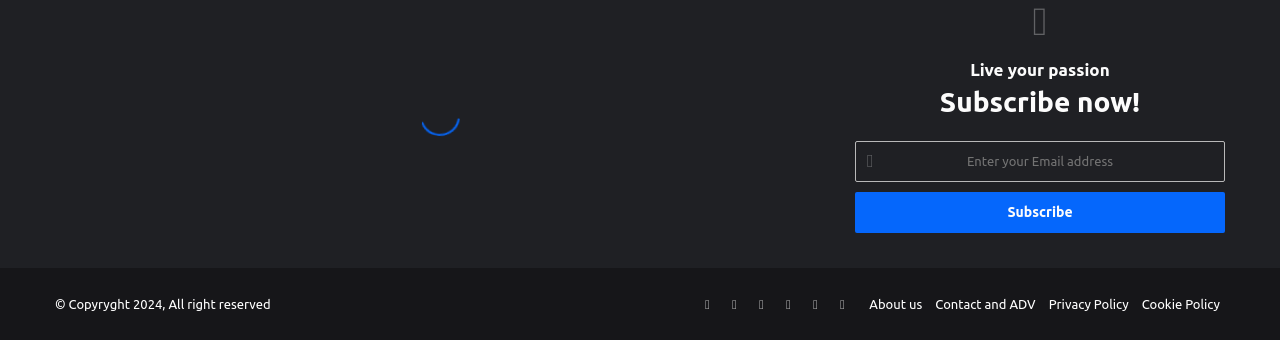Determine the bounding box coordinates of the clickable element to achieve the following action: 'Follow on Facebook'. Provide the coordinates as four float values between 0 and 1, formatted as [left, top, right, bottom].

[0.564, 0.86, 0.583, 0.931]